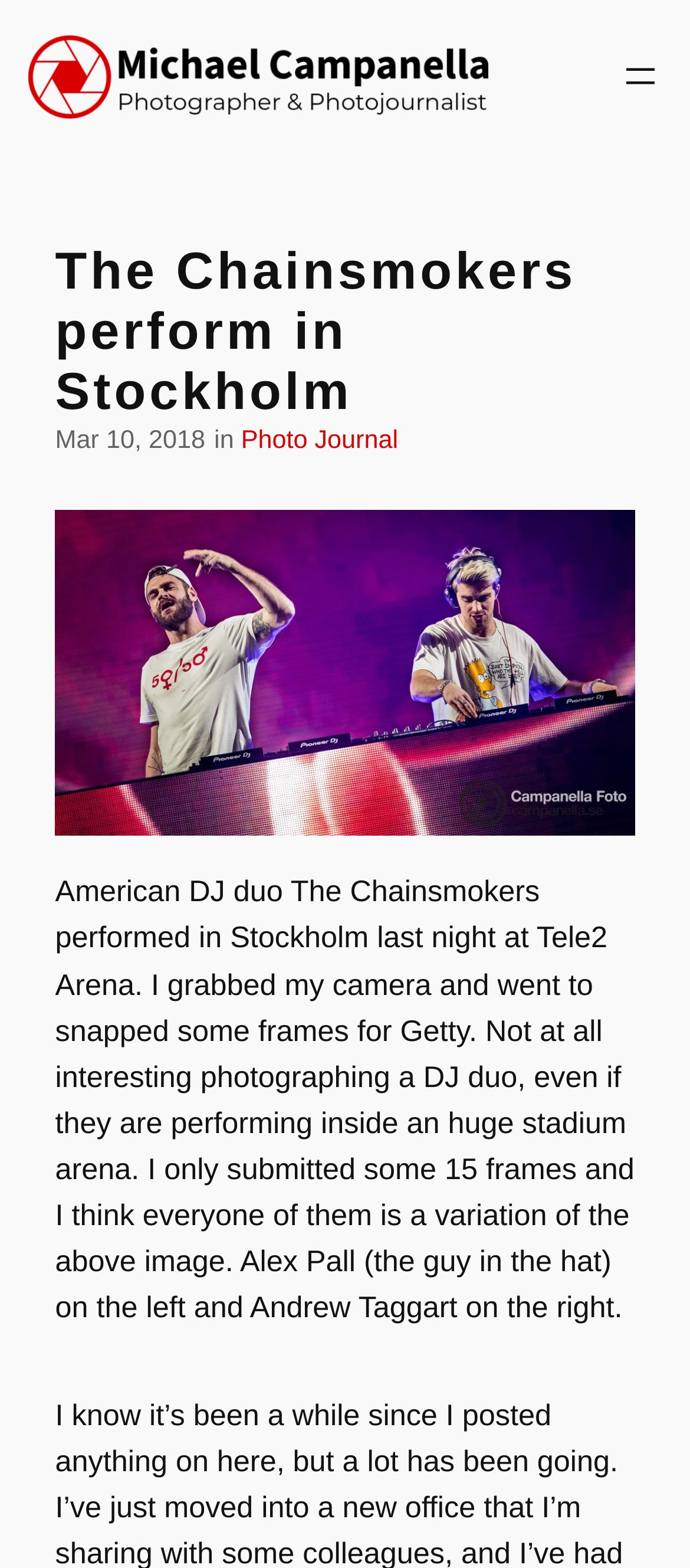Examine the image and give a thorough answer to the following question:
Where did The Chainsmokers perform?

The text on the page states that The Chainsmokers performed in Stockholm last night at Tele2 Arena.